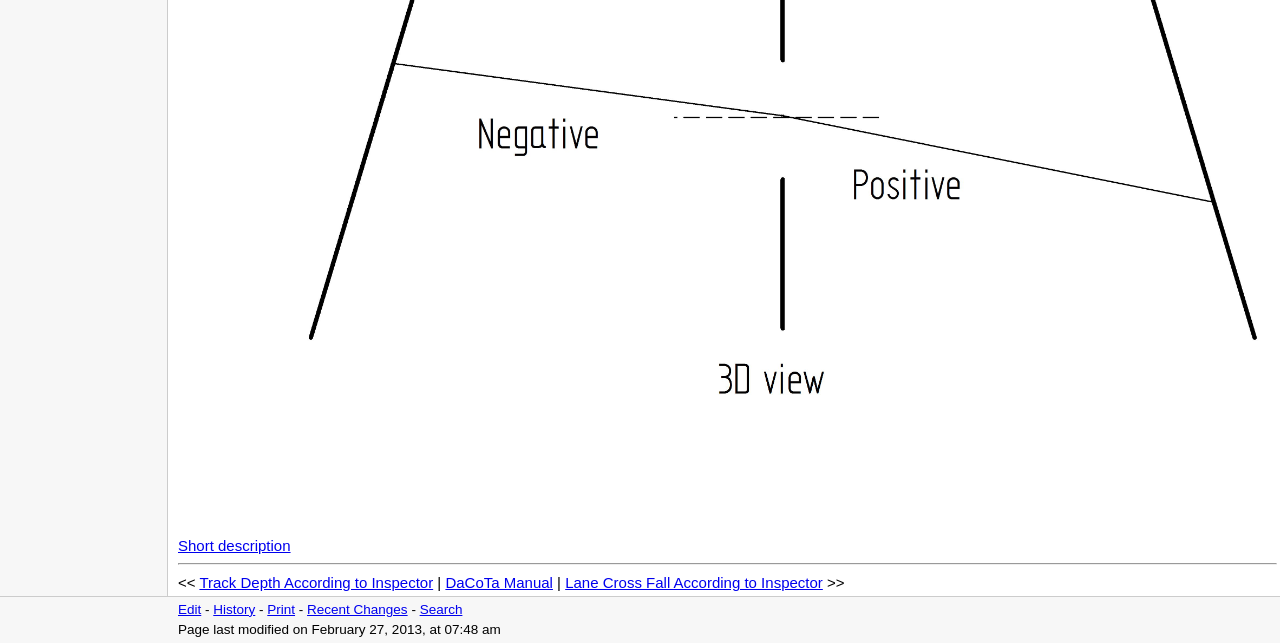Find and provide the bounding box coordinates for the UI element described here: "History". The coordinates should be given as four float numbers between 0 and 1: [left, top, right, bottom].

[0.167, 0.936, 0.199, 0.959]